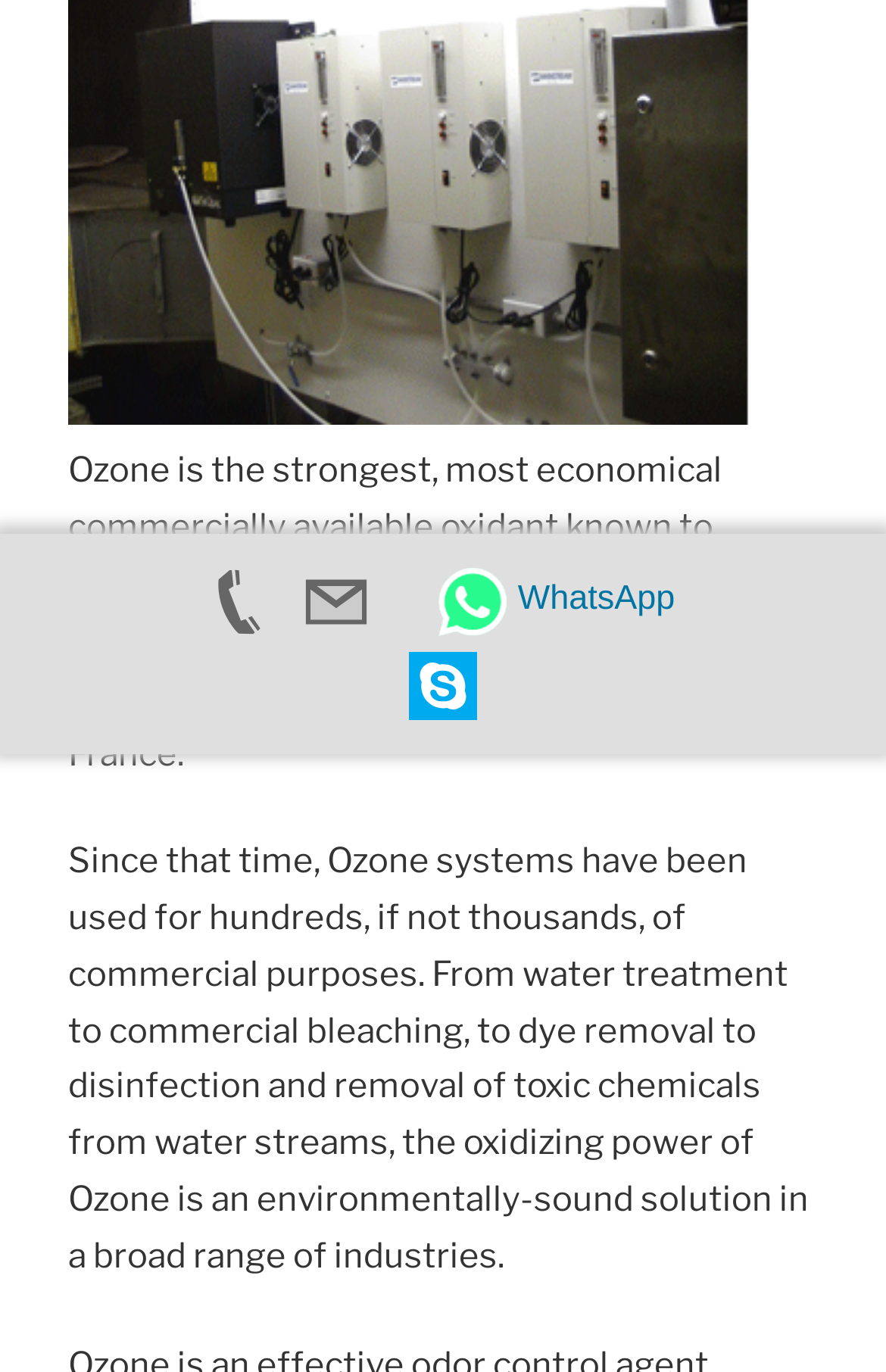Identify the bounding box for the given UI element using the description provided. Coordinates should be in the format (top-left x, top-left y, bottom-right x, bottom-right y) and must be between 0 and 1. Here is the description: +1 619 399 2320

[0.227, 0.423, 0.304, 0.451]